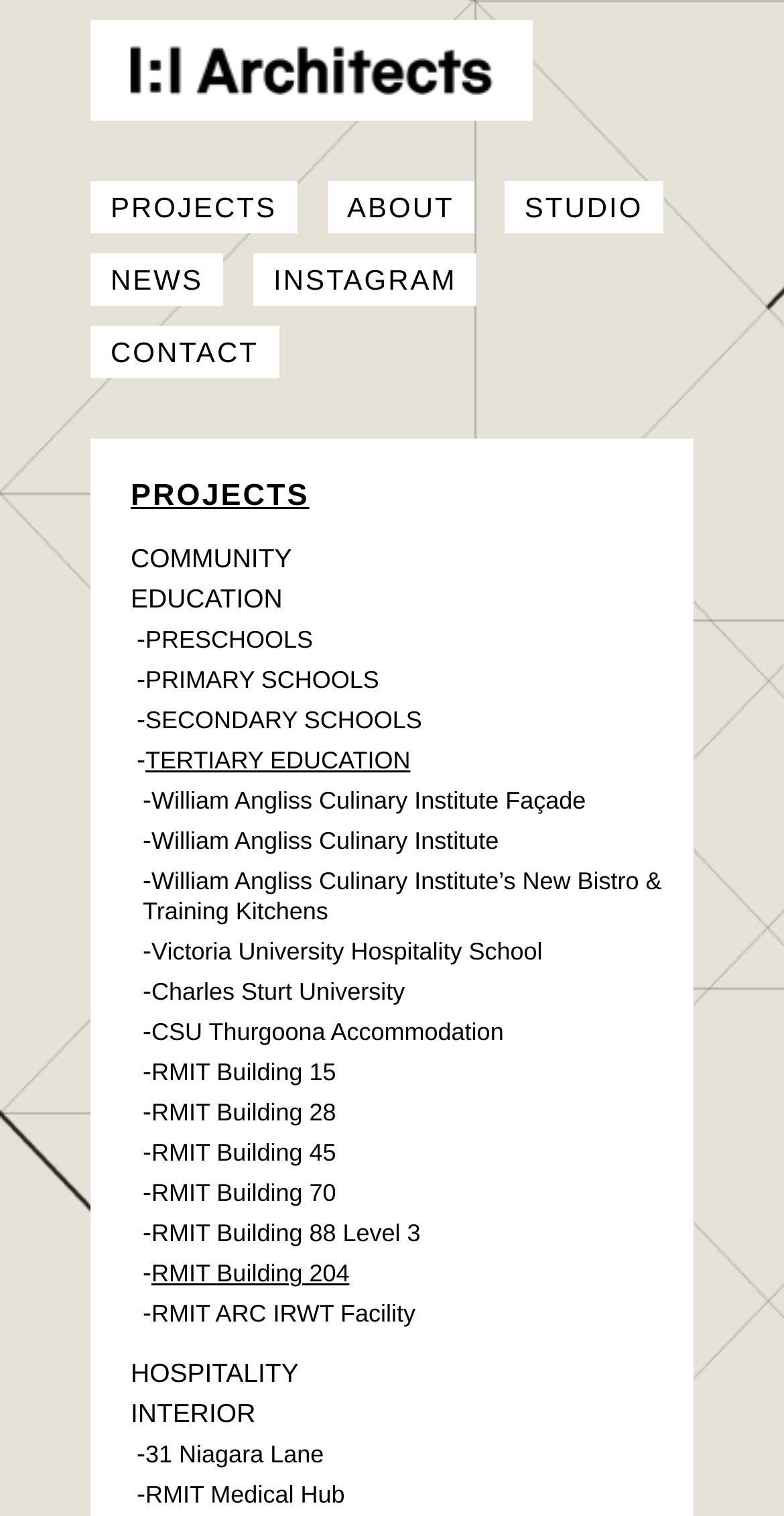Using a single word or phrase, answer the following question: 
How many links have 'RMIT' in their text?

7